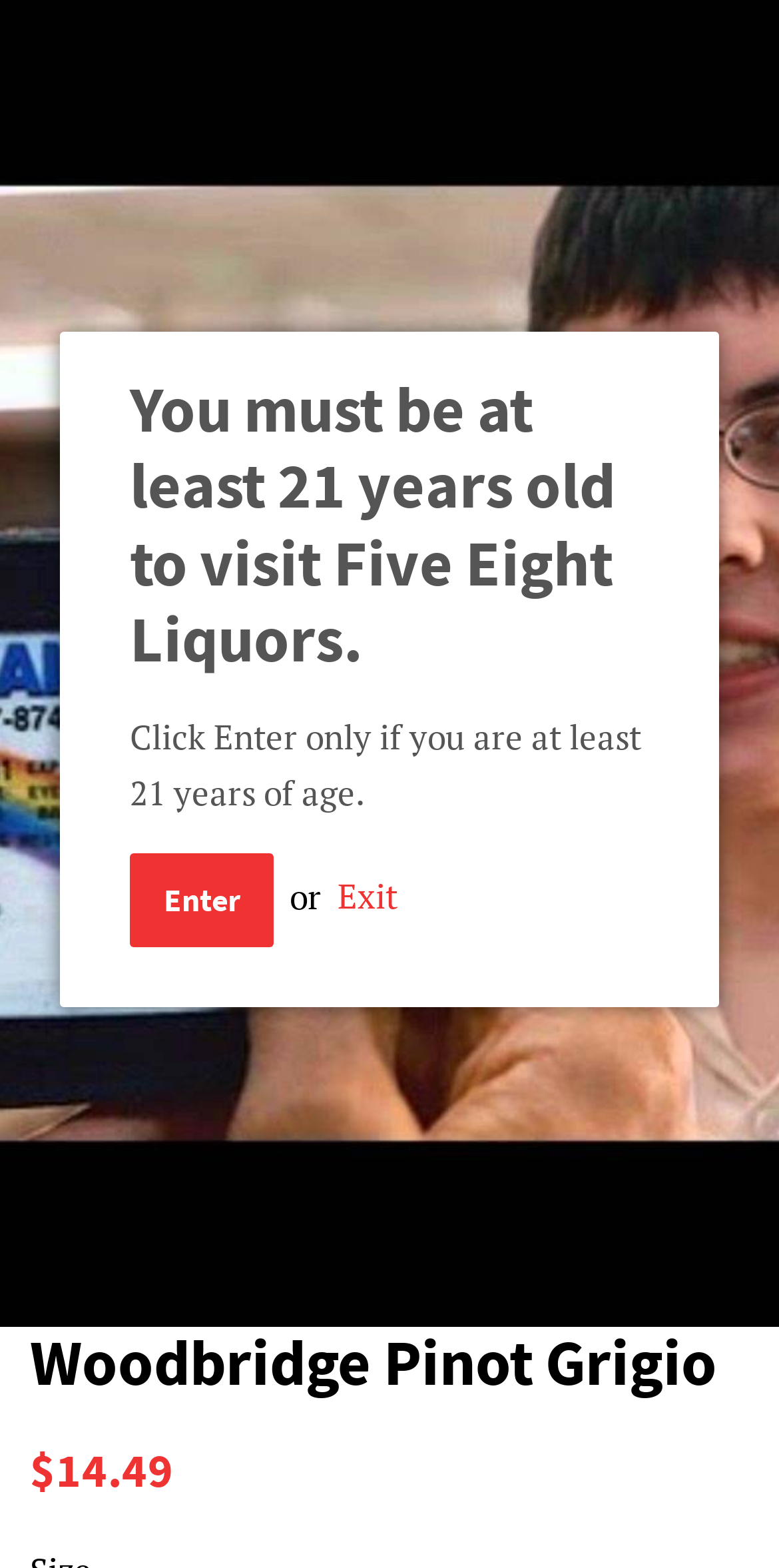Provide the bounding box coordinates of the UI element this sentence describes: "Five Eight Liquors".

[0.038, 0.142, 0.962, 0.191]